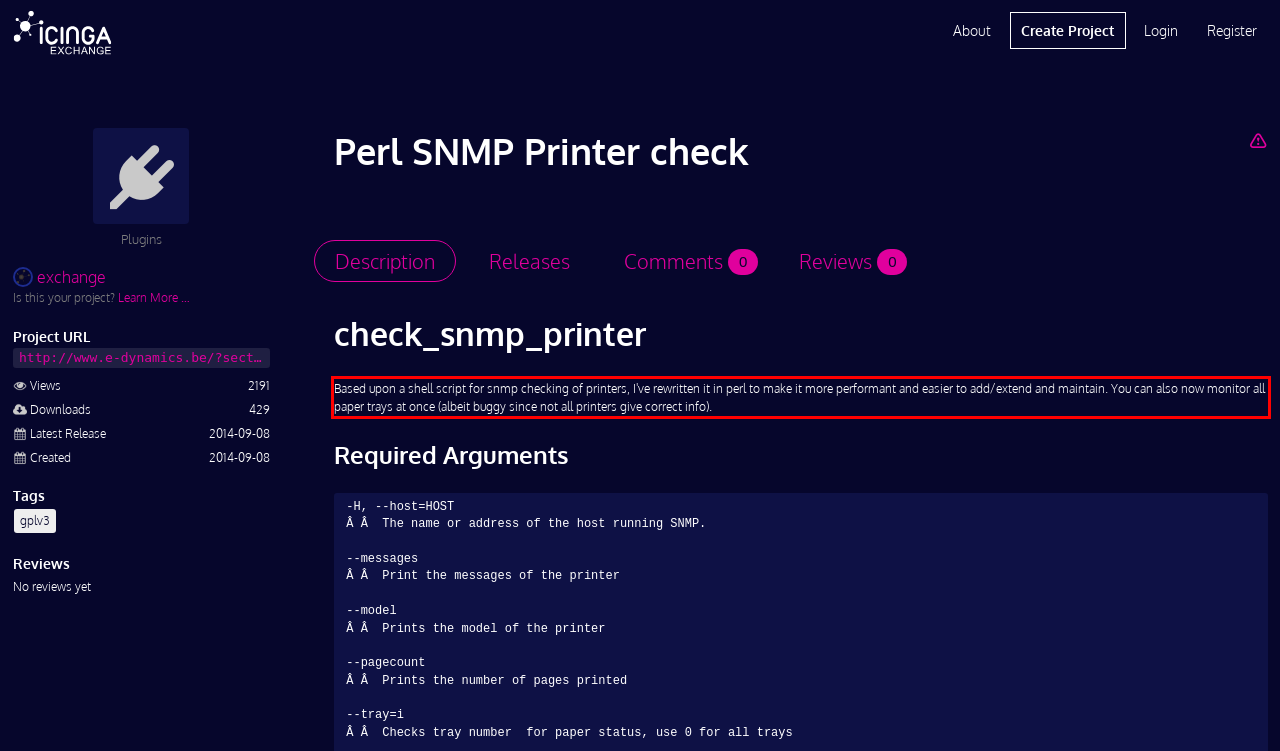Given the screenshot of a webpage, identify the red rectangle bounding box and recognize the text content inside it, generating the extracted text.

Based upon a shell script for snmp checking of printers, I've rewritten it in perl to make it more performant and easier to add/extend and maintain. You can also now monitor all paper trays at once (albeit buggy since not all printers give correct info).